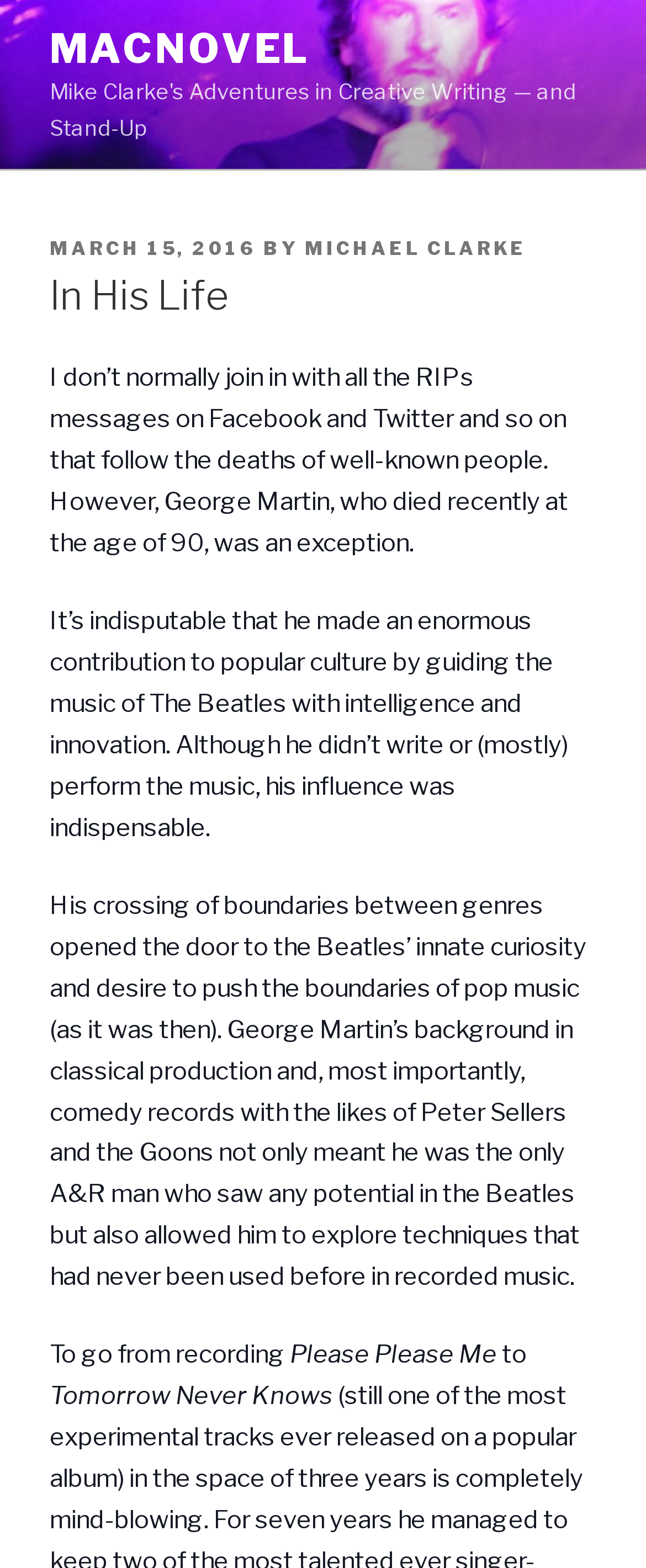Please extract the title of the webpage.

In His Life